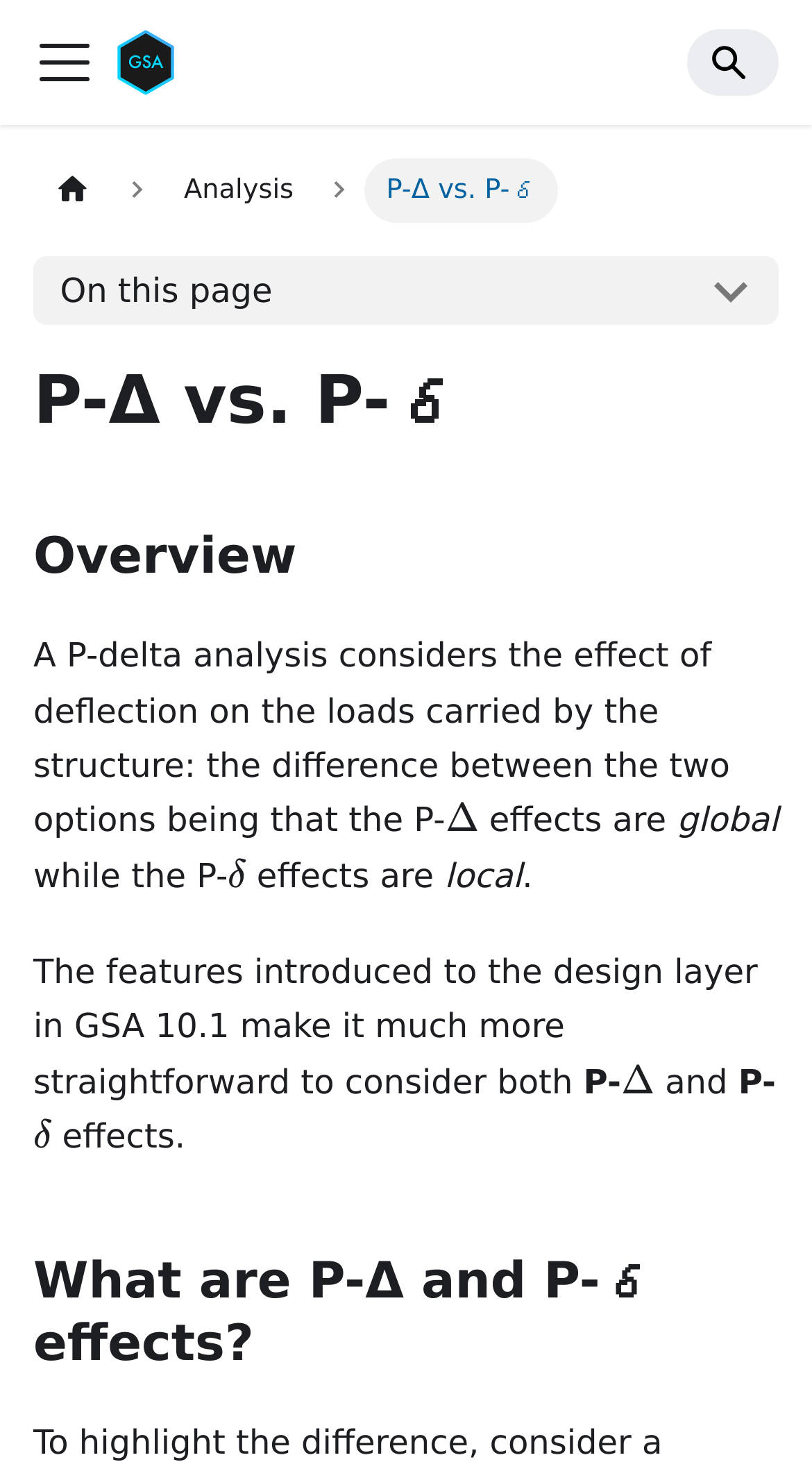What is the main topic of this webpage?
We need a detailed and exhaustive answer to the question. Please elaborate.

Based on the webpage structure and content, it appears that the main topic of this webpage is the comparison and explanation of P-Δ and P-𝛿 effects, which are related to structural analysis and design.